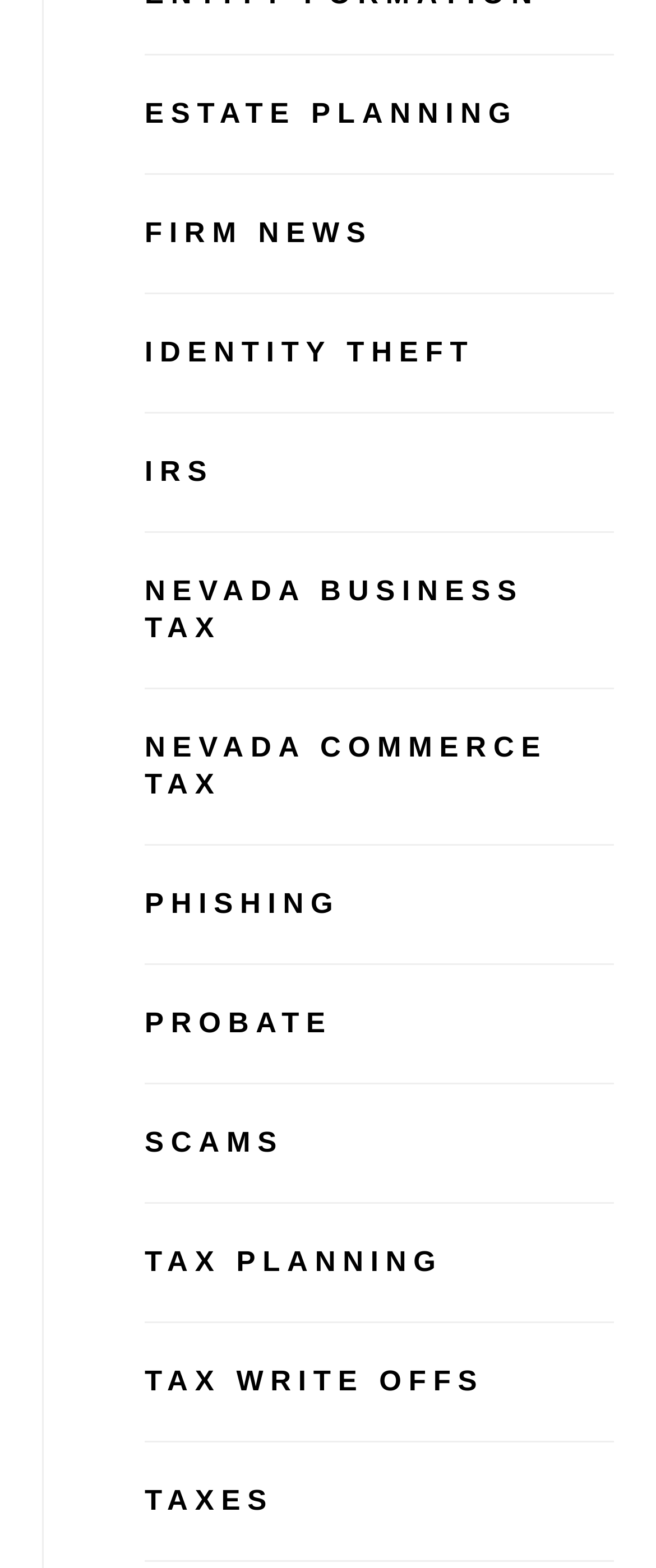Use the information in the screenshot to answer the question comprehensively: What are the main topics on this webpage?

By analyzing the links on the webpage, I can see that the main topics are estate planning, taxes, identity theft, IRS, Nevada business tax, Nevada commerce tax, phishing, probate, scams, tax planning, tax write-offs, and taxes.